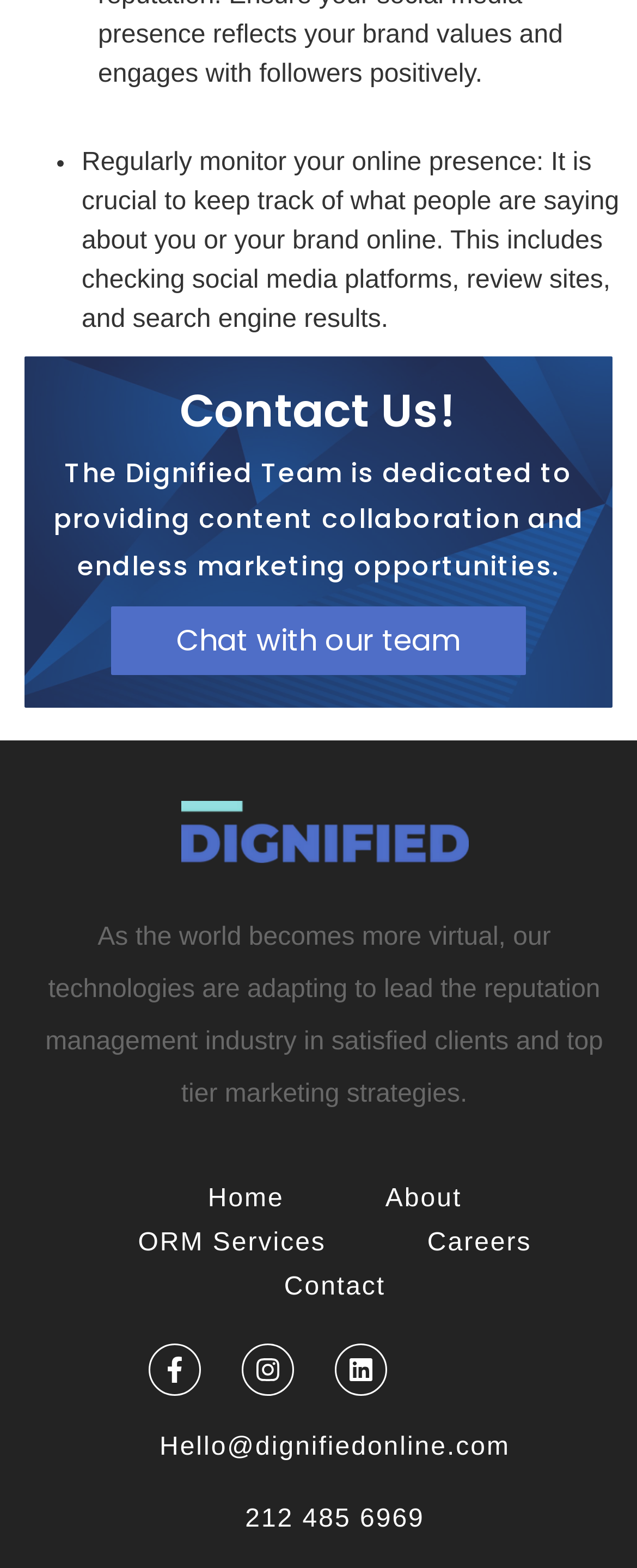What is the Dignified Team dedicated to?
Based on the screenshot, give a detailed explanation to answer the question.

The webpage states that the Dignified Team is dedicated to providing content collaboration and endless marketing opportunities, indicating their focus on helping clients with their marketing strategies.